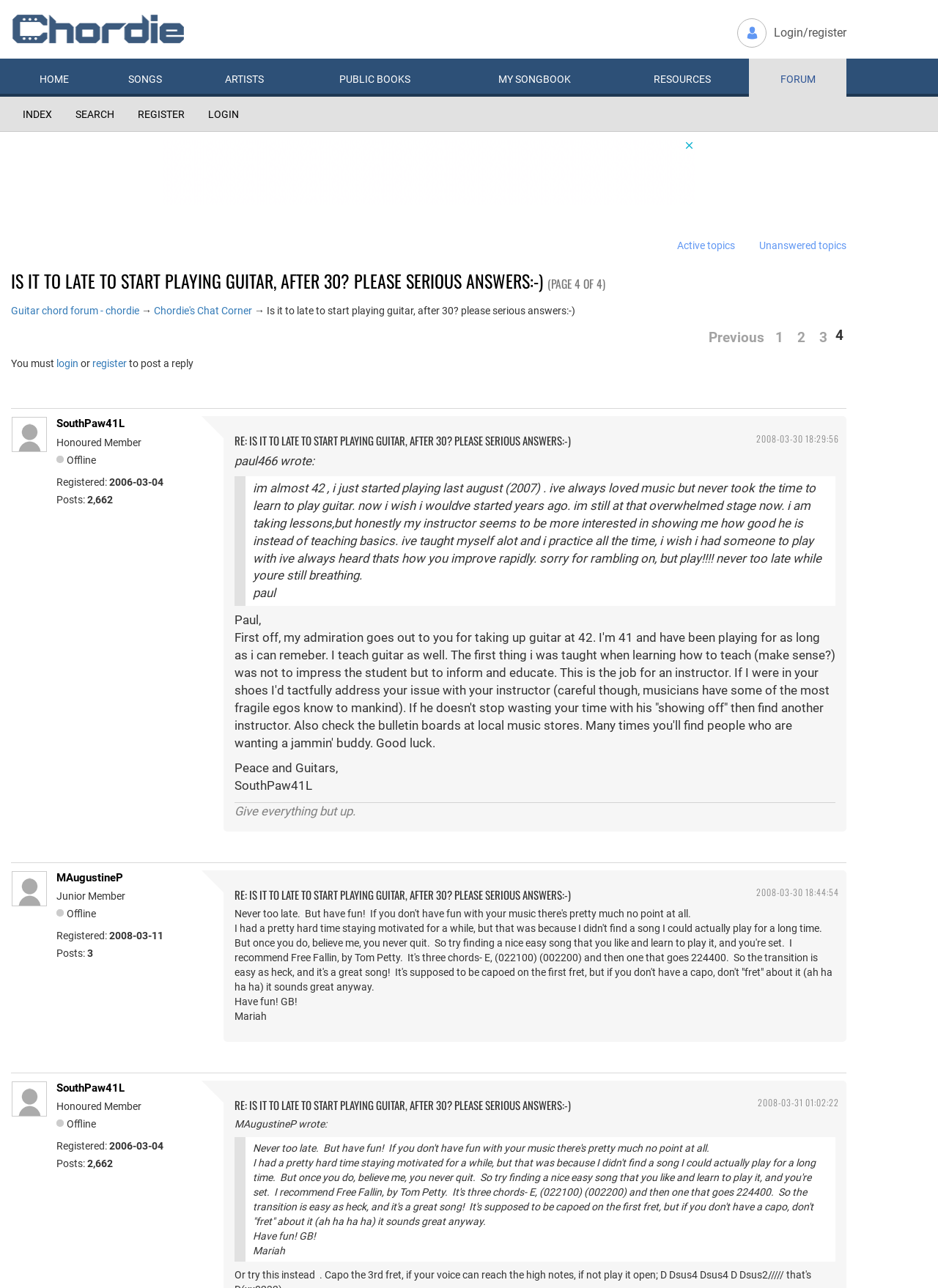Please answer the following question using a single word or phrase: 
What is the topic of the forum discussion?

Playing guitar after 30